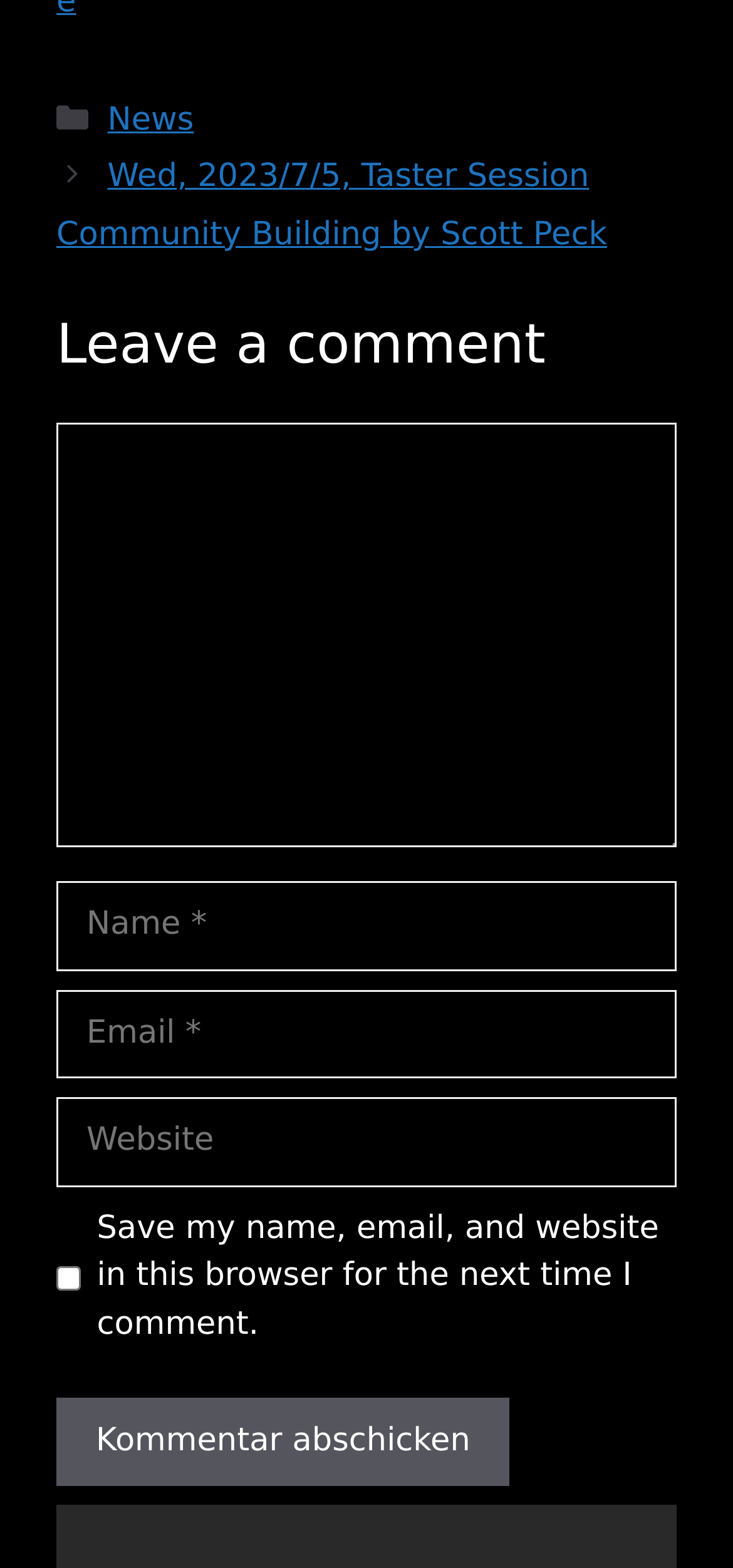Pinpoint the bounding box coordinates of the clickable element needed to complete the instruction: "Check the save my information checkbox". The coordinates should be provided as four float numbers between 0 and 1: [left, top, right, bottom].

[0.077, 0.807, 0.11, 0.823]